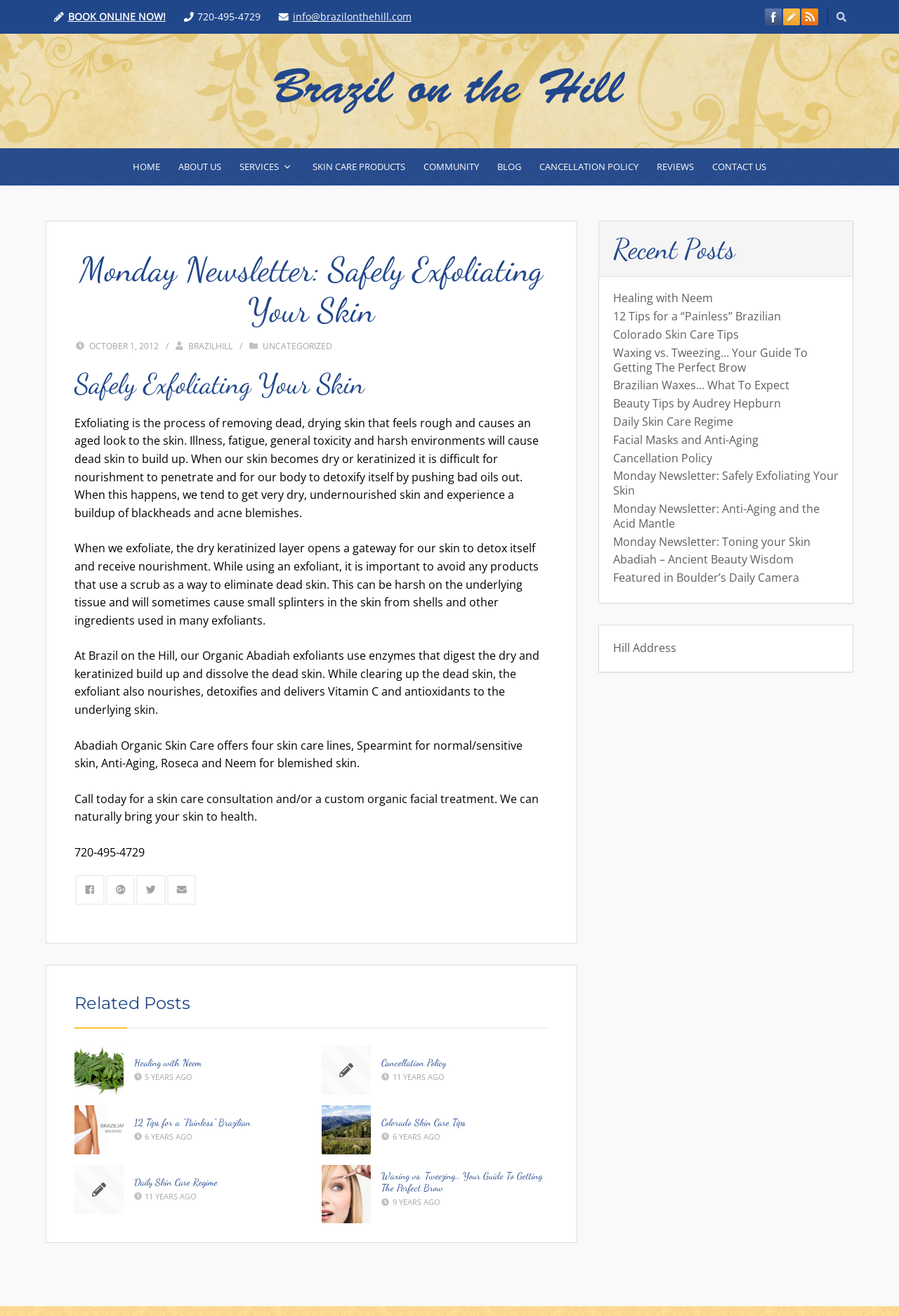Create a detailed narrative of the webpage’s visual and textual elements.

This webpage is about Brazil on the Hill, a skin care and waxing service provider. At the top, there is a navigation menu with links to "HOME", "ABOUT US", "SERVICES", "SKIN CARE PRODUCTS", "COMMUNITY", "BLOG", "CANCELLATION POLICY", and "CONTACT US". Below the navigation menu, there is a header section with a logo and a title "Monday Newsletter: Safely Exfoliating Your Skin - Brazil on the Hill". 

On the left side, there is a main content section that occupies most of the page. It starts with a heading "Safely Exfoliating Your Skin" followed by a series of paragraphs explaining the process of exfoliating, its benefits, and how Brazil on the Hill's Organic Abadiah exfoliants work. The text also mentions the importance of avoiding harsh products and the benefits of using enzymes to digest dead skin. 

Below the main content, there is a section titled "Related Posts" with four articles, each with a heading, a link, and a timestamp. The articles are about Neem plant, waxing, daily skin care regime, and cancellation policy.

On the right side, there is a complementary section with a heading "Recent Posts" and four links to recent articles, including "Healing with Neem", "12 Tips for a “Painless” Brazilian", "Daily Skin Care Regime", and "Waxing vs. Tweezing… Your Guide To Getting The Perfect Brow". 

At the top right corner, there are social media links to Facebook, Book Online, and RSS Feed. Below the navigation menu, there is a contact information section with a phone number, an email address, and a "BOOK ONLINE NOW!" button.